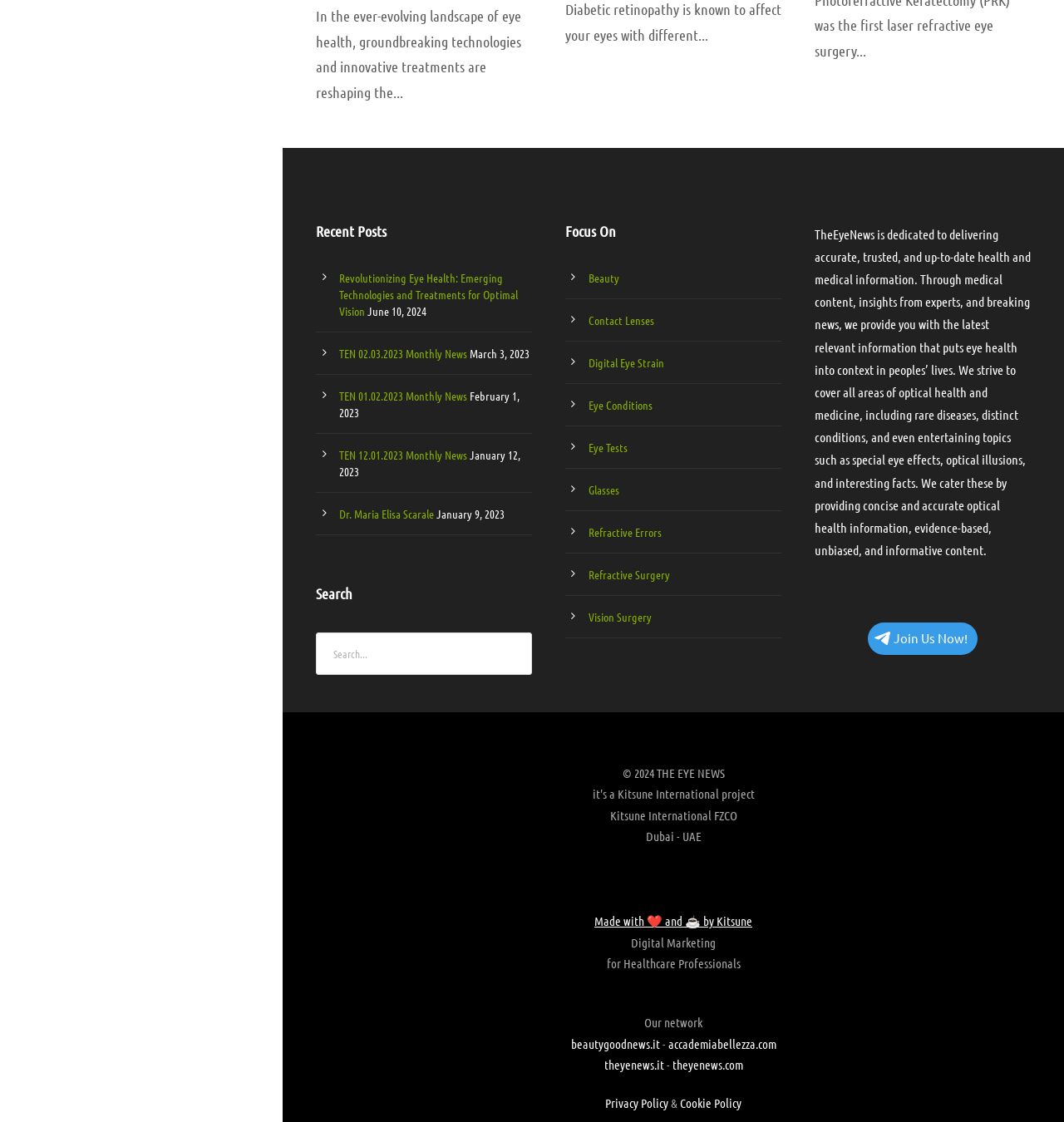What is the name of the organization behind the webpage?
Provide a detailed and well-explained answer to the question.

The webpage provides a clear indication of the organization behind it, with the name 'The Eye News' appearing at the bottom of the page. This suggests that the webpage is a publication or resource provided by The Eye News, which is dedicated to delivering accurate and trusted health and medical information.